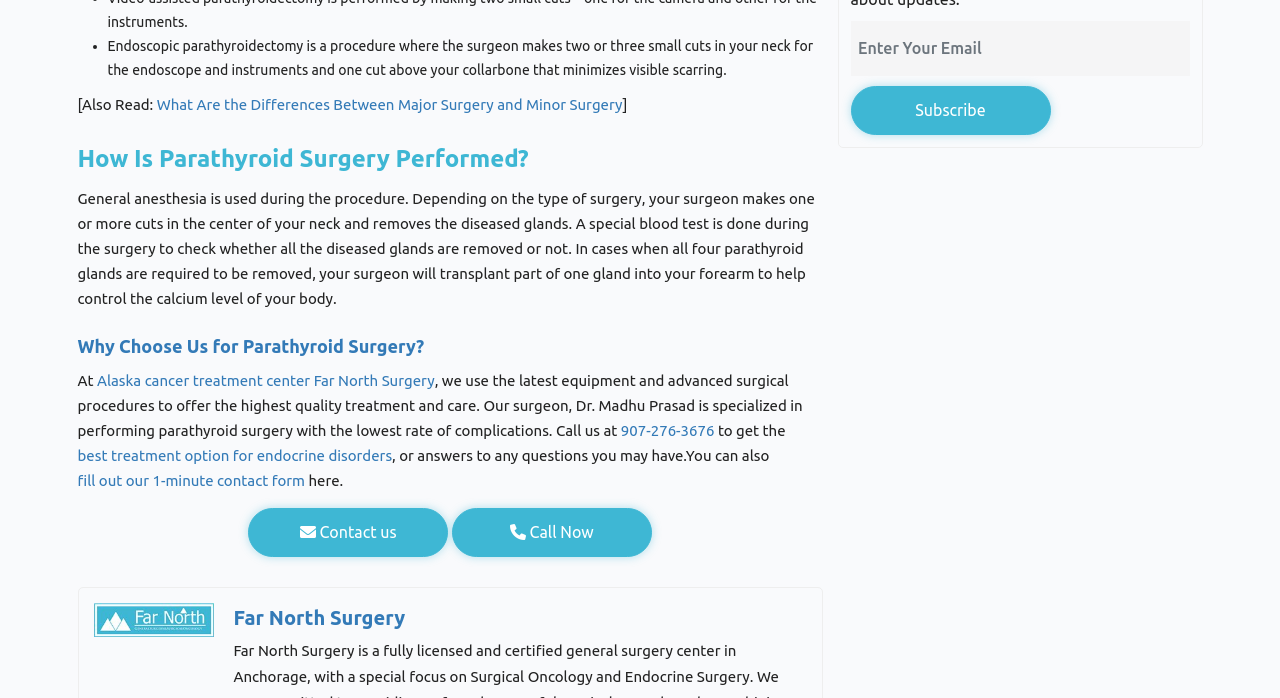Determine the bounding box coordinates for the area that should be clicked to carry out the following instruction: "Subscribe to the newsletter".

[0.664, 0.123, 0.821, 0.193]